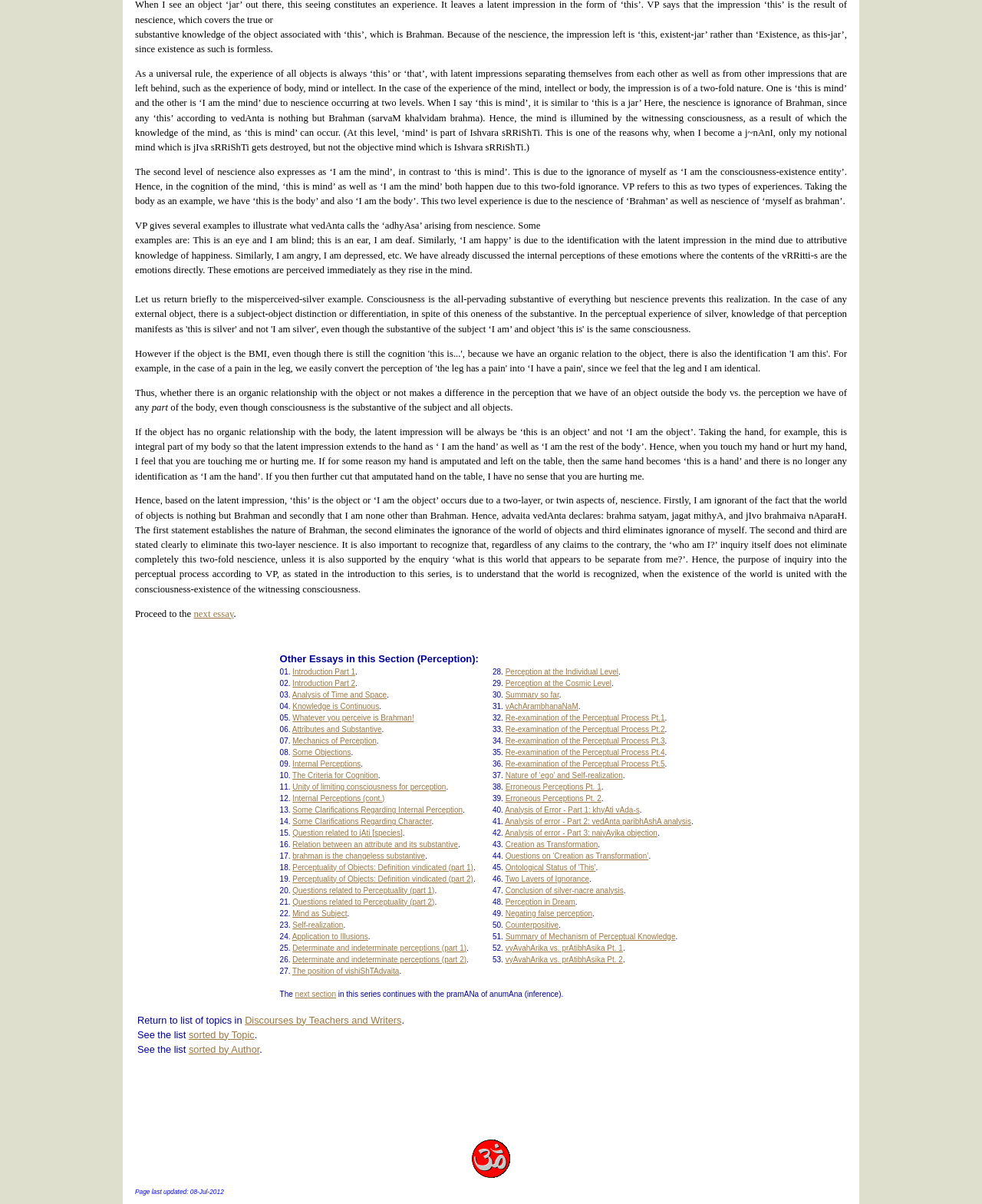Locate the bounding box coordinates of the clickable element to fulfill the following instruction: "Proceed to the next essay". Provide the coordinates as four float numbers between 0 and 1 in the format [left, top, right, bottom].

[0.197, 0.505, 0.238, 0.514]